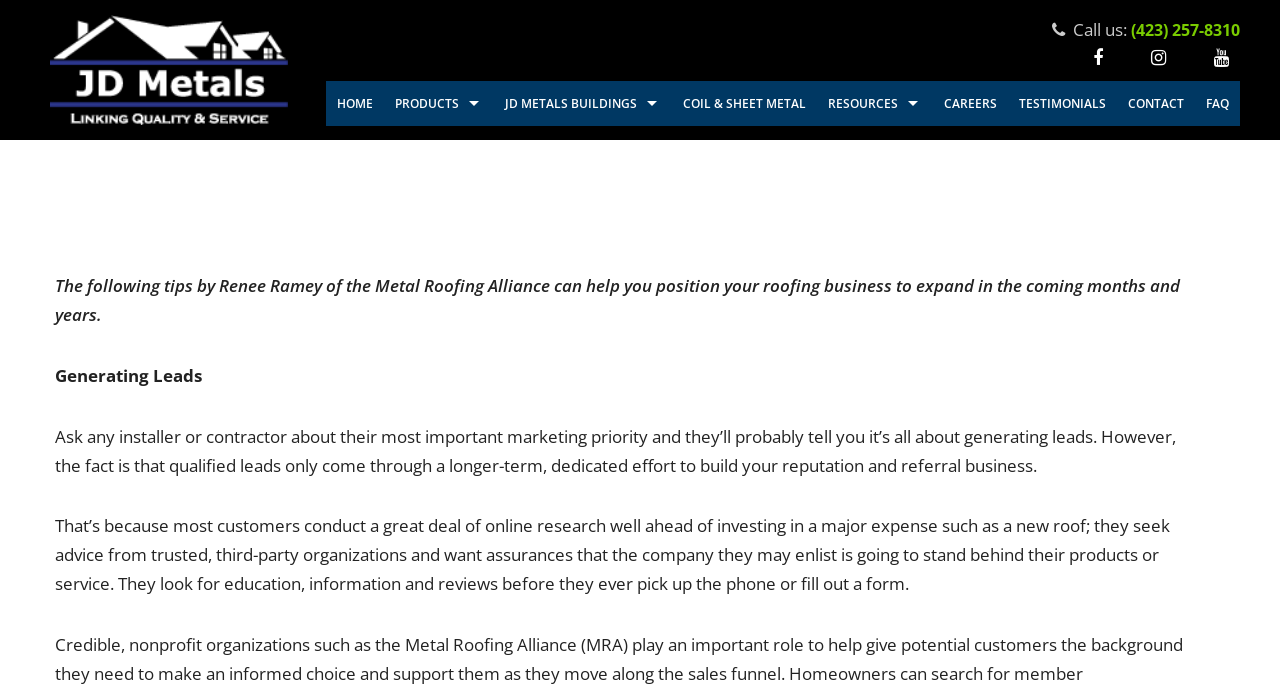Please answer the following question using a single word or phrase: 
What is the importance of generating leads?

It's a long-term effort